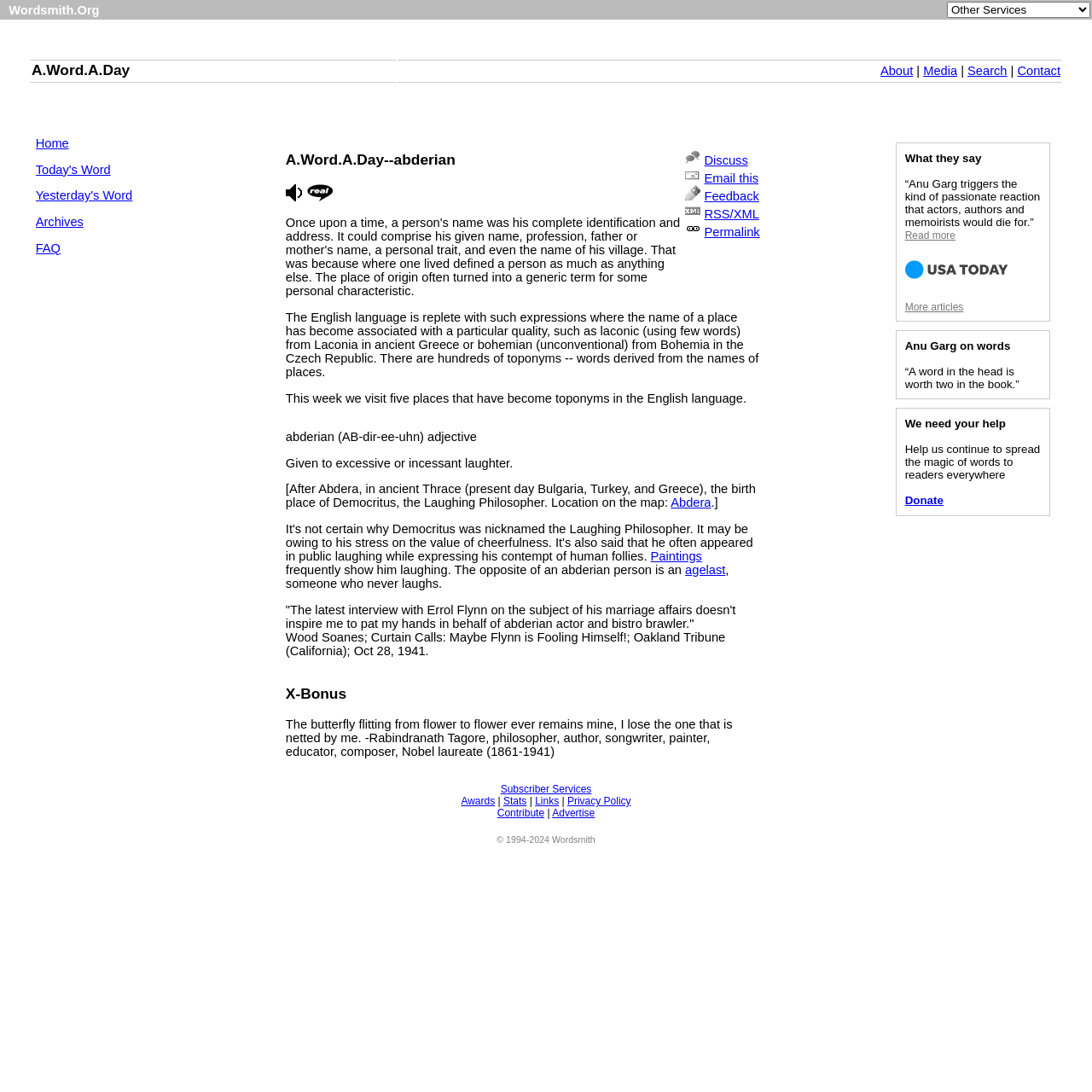Refer to the image and answer the question with as much detail as possible: What is the name of the website?

The name of the website can be found at the top of the webpage, in the first table cell of the first table row, which contains the text 'Wordsmith.Org' and 'Other Services'. The website name is 'A.Word.A.Day'.